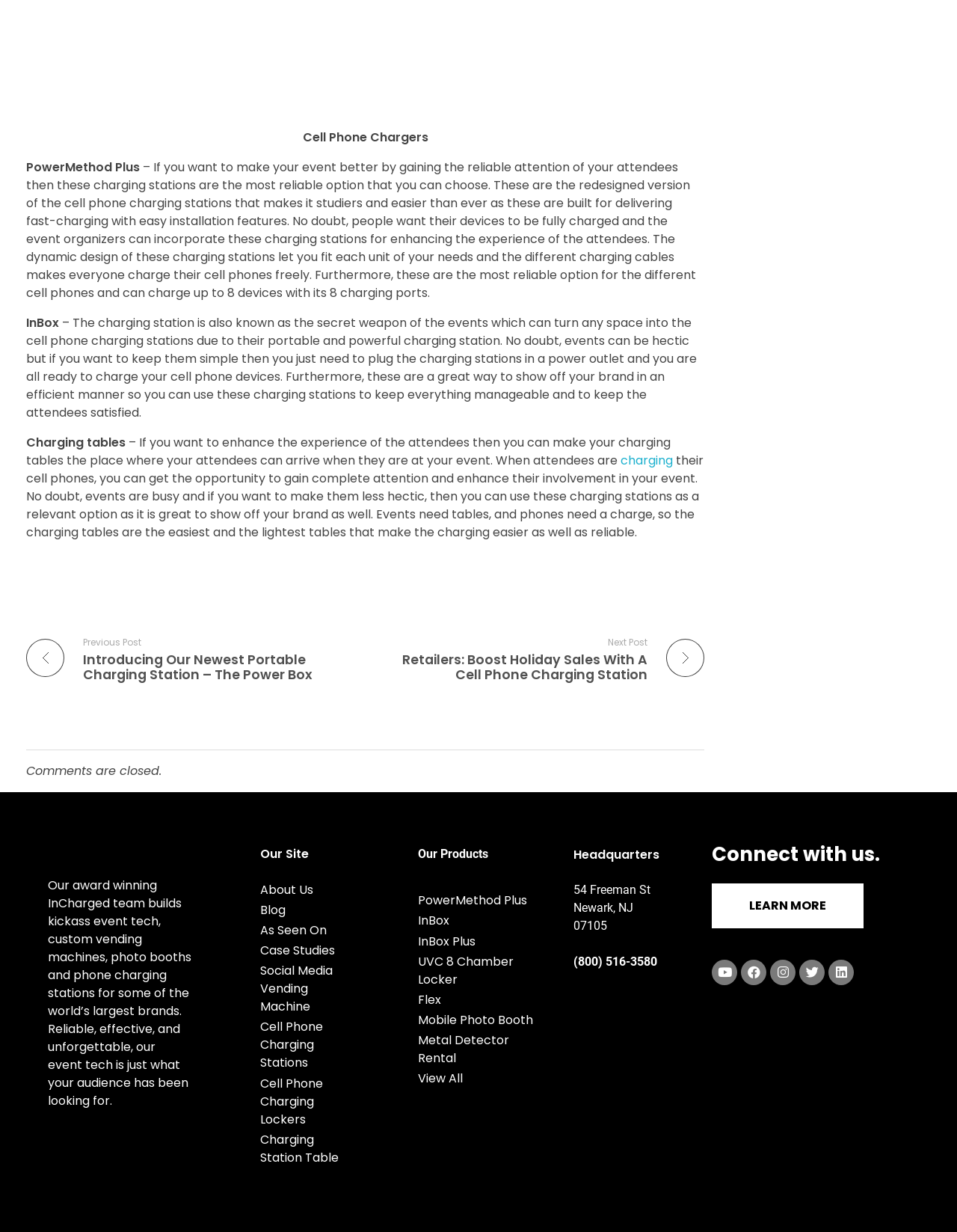What is the purpose of the cell phone charging stations?
Please provide a comprehensive answer based on the details in the screenshot.

According to the text, the cell phone charging stations are used to gain the reliable attention of attendees at events, and also to show off the brand in an efficient manner.